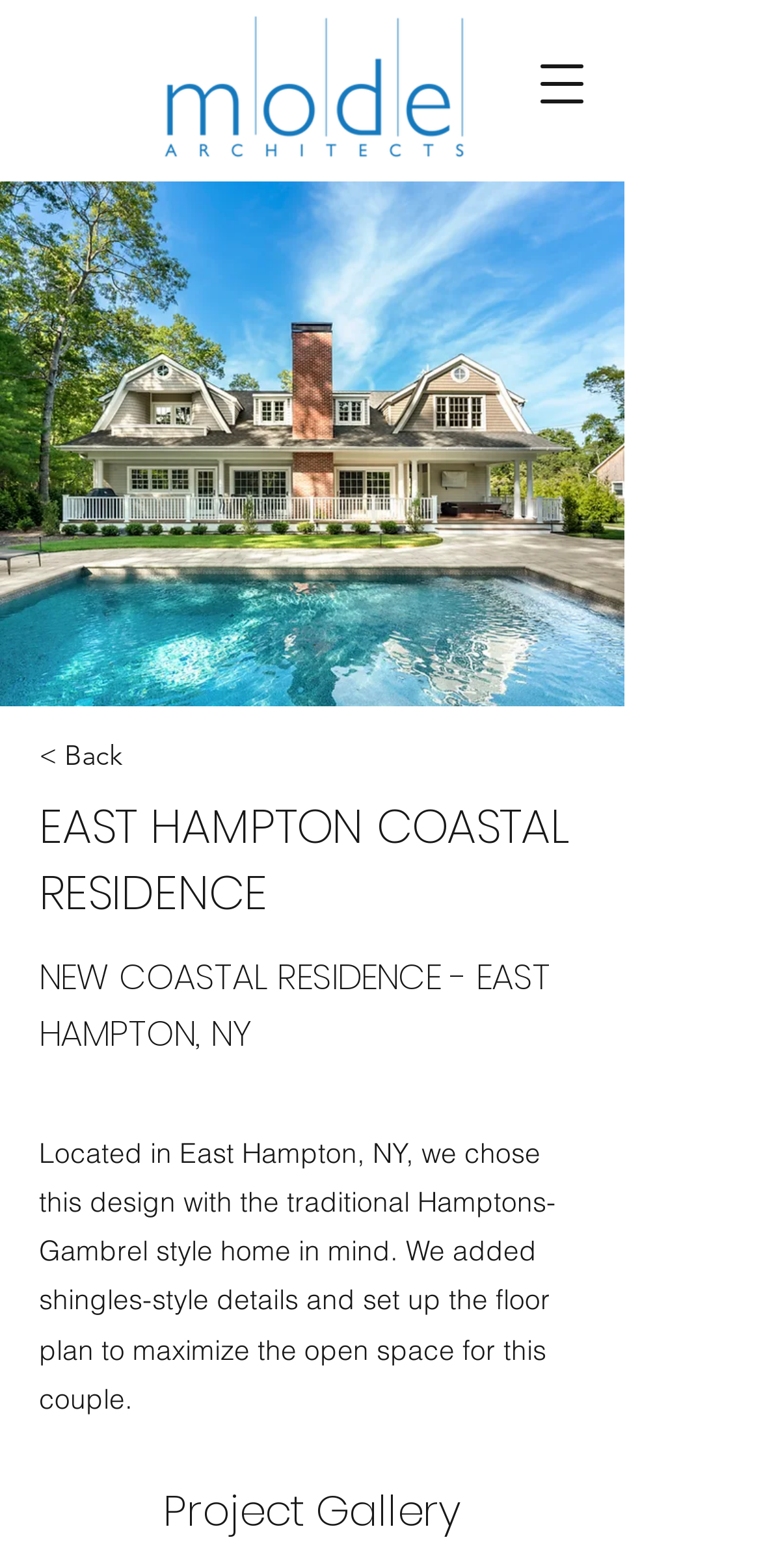What is the style of the home design?
Refer to the screenshot and deliver a thorough answer to the question presented.

I found the answer by reading the StaticText element that says 'Located in East Hampton, NY, we chose this design with the traditional Hamptons-Gambrel style home in mind.'